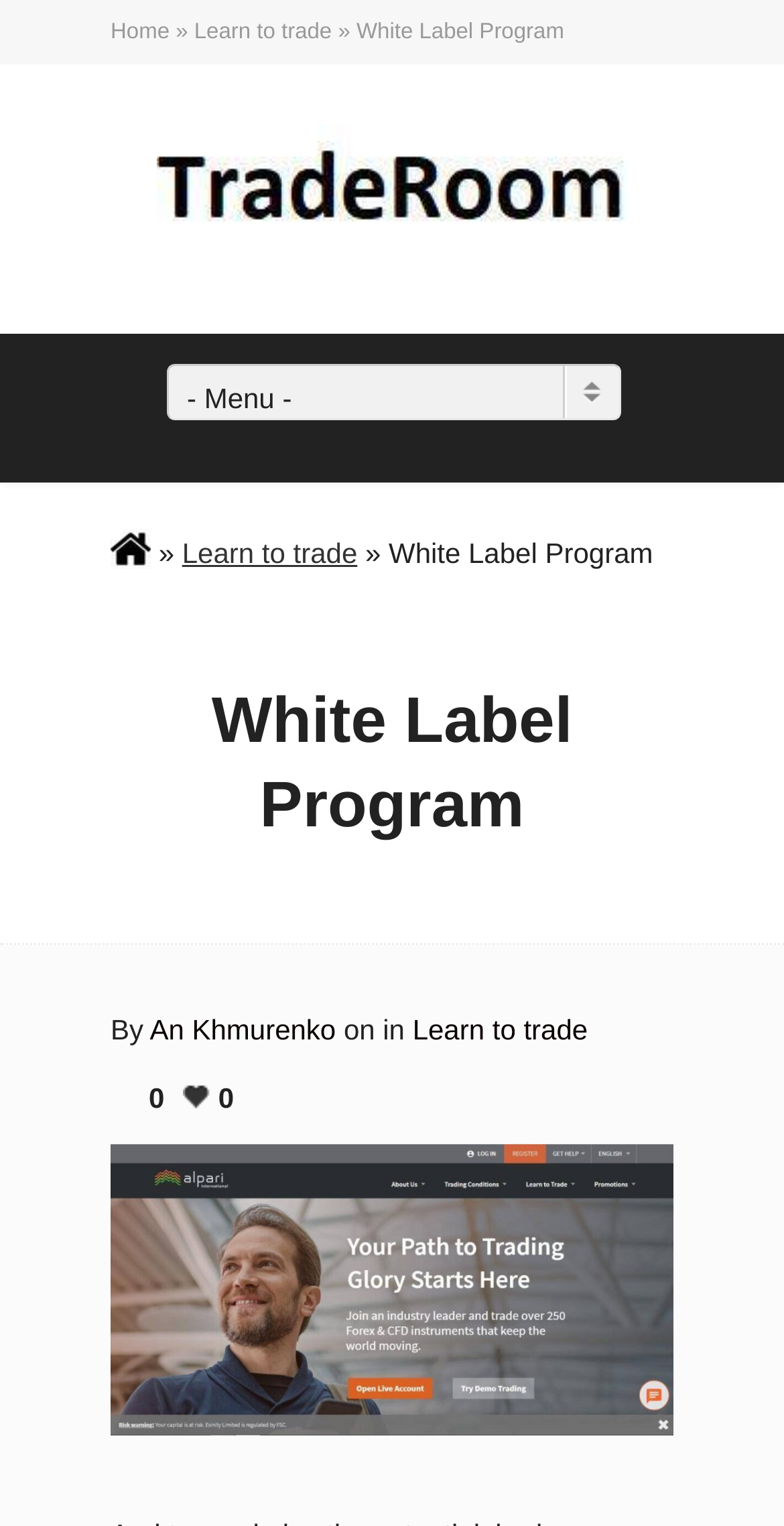Please specify the bounding box coordinates of the element that should be clicked to execute the given instruction: 'view traderoom info'. Ensure the coordinates are four float numbers between 0 and 1, expressed as [left, top, right, bottom].

[0.141, 0.082, 0.859, 0.153]